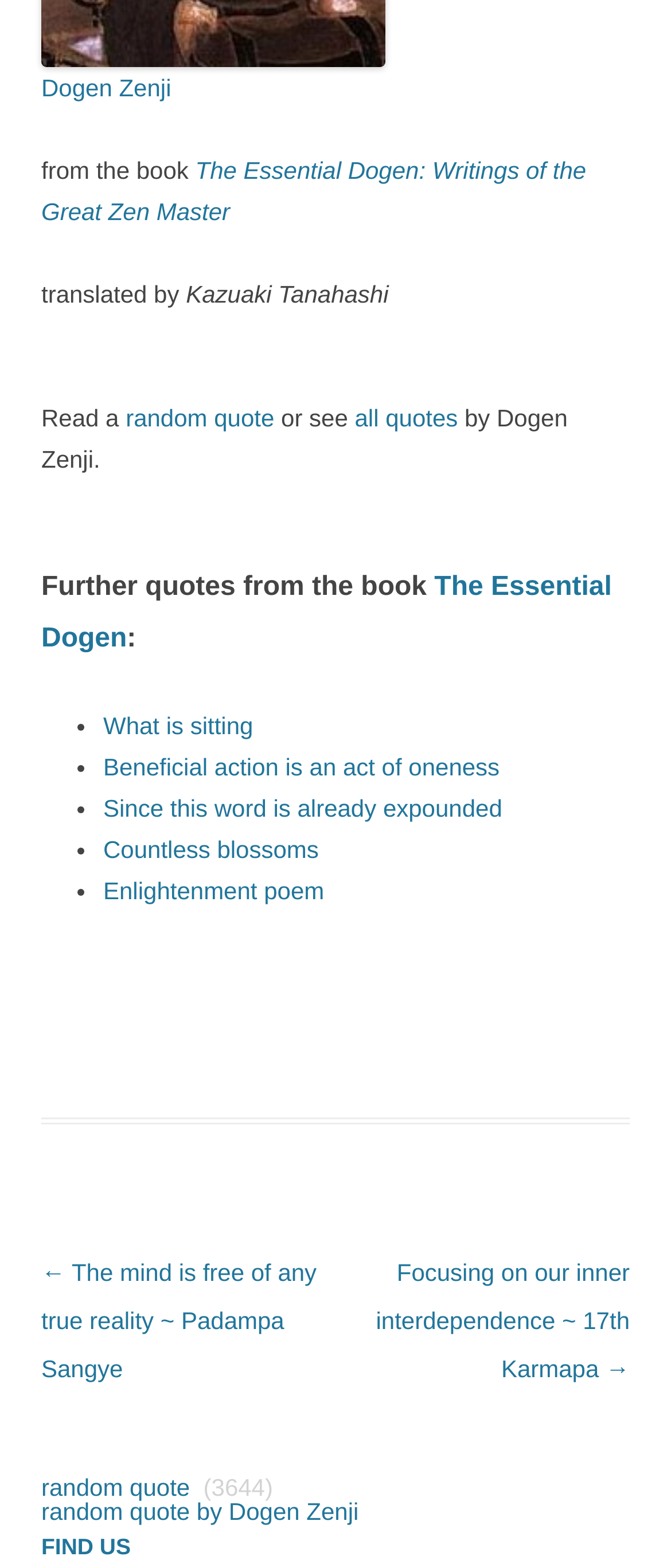Please specify the bounding box coordinates of the region to click in order to perform the following instruction: "View all quotes by Dogen Zenji".

[0.529, 0.258, 0.682, 0.275]